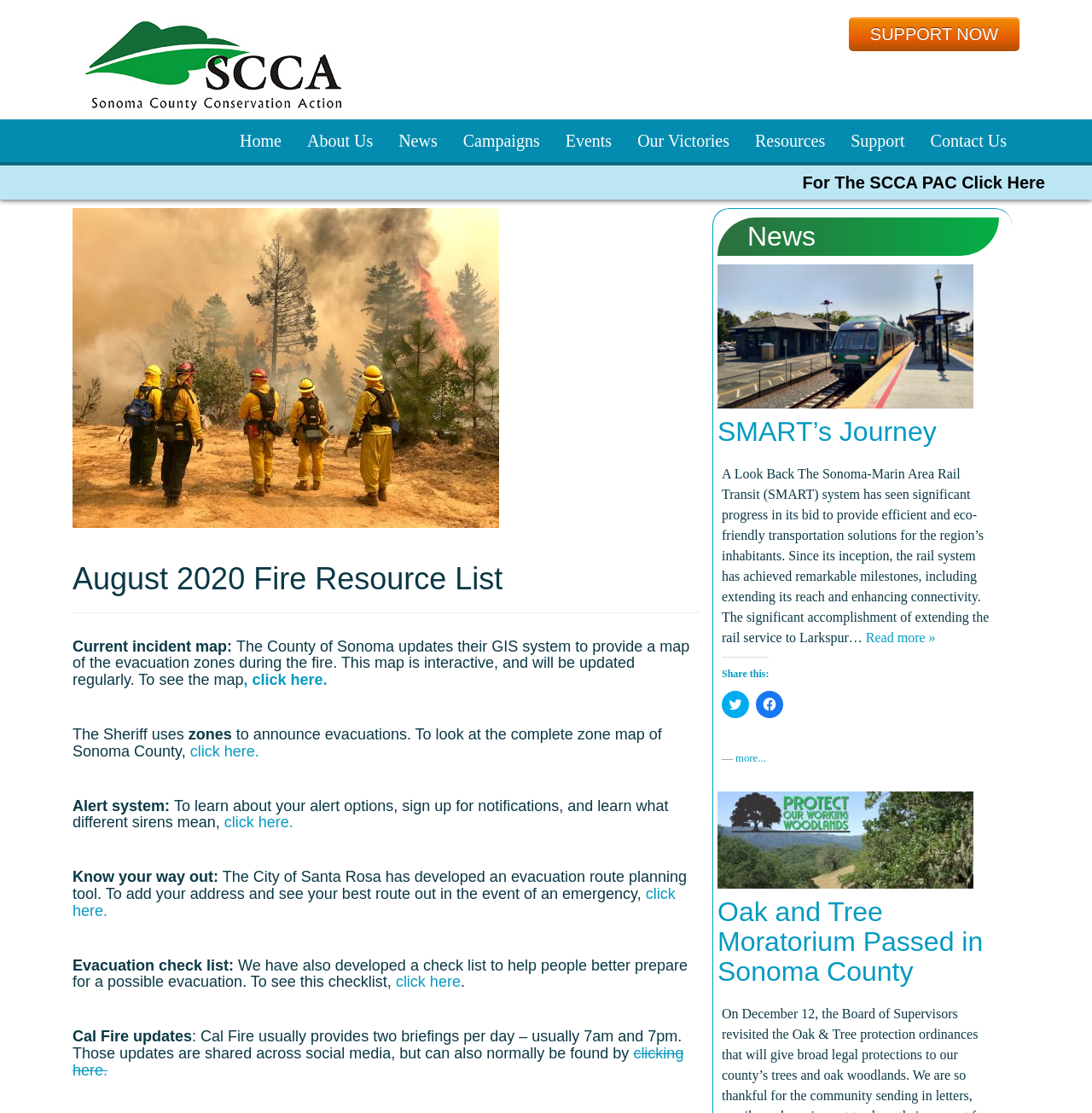Calculate the bounding box coordinates of the UI element given the description: "Resources".

[0.68, 0.107, 0.767, 0.146]